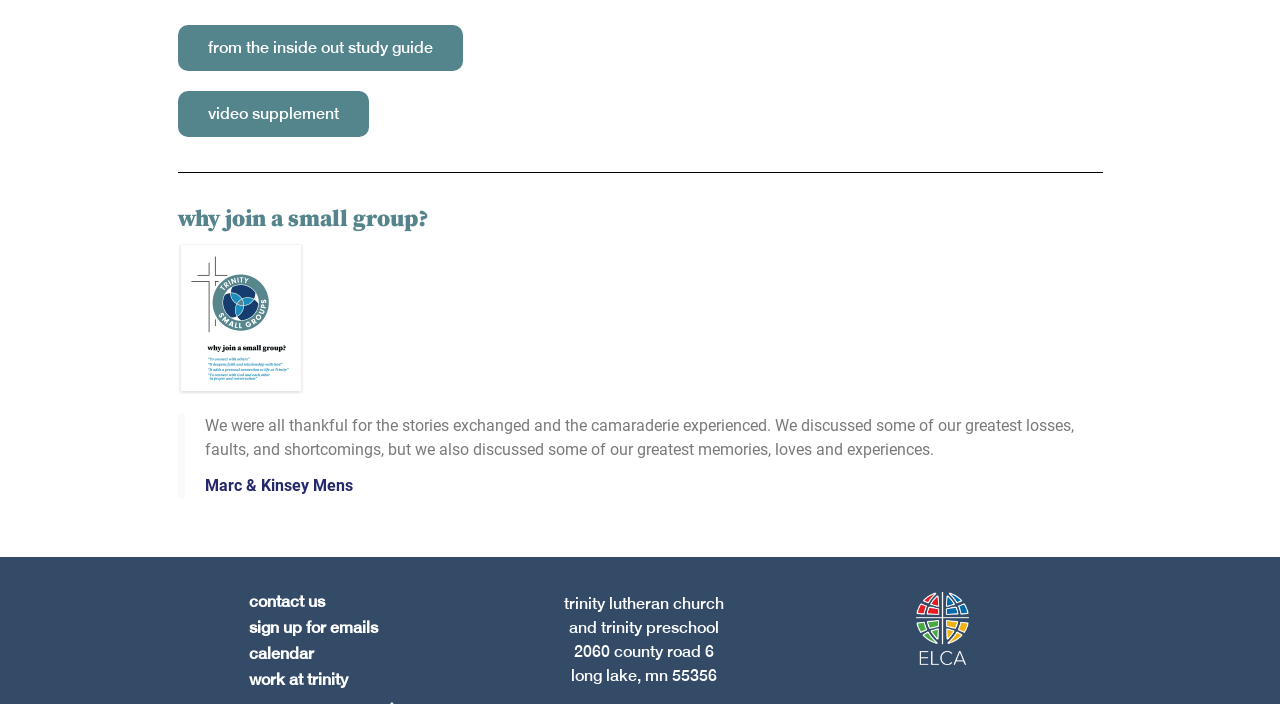Use a single word or phrase to answer the following:
What can be done on the 'from the inside out study guide' page?

Study guide